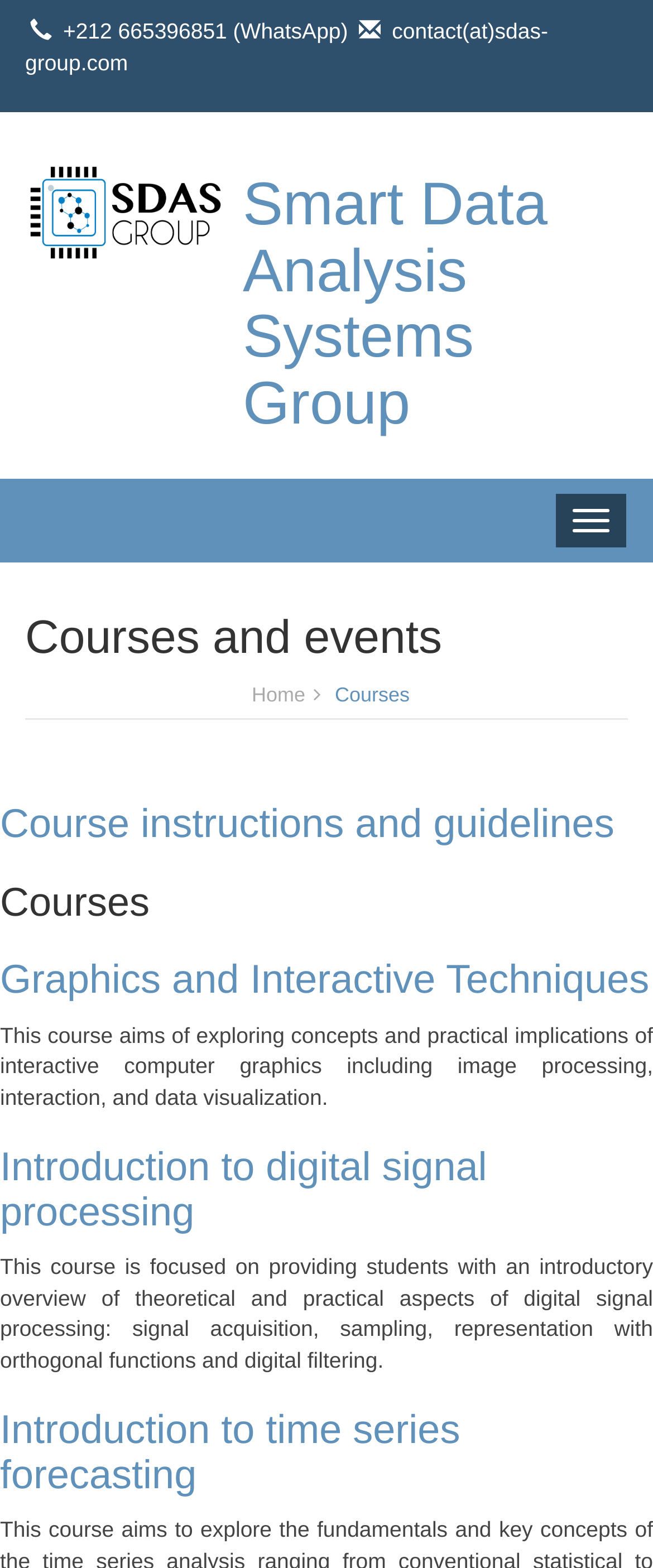Identify the bounding box coordinates of the area you need to click to perform the following instruction: "Learn about Graphics and Interactive Techniques".

[0.0, 0.611, 0.994, 0.64]